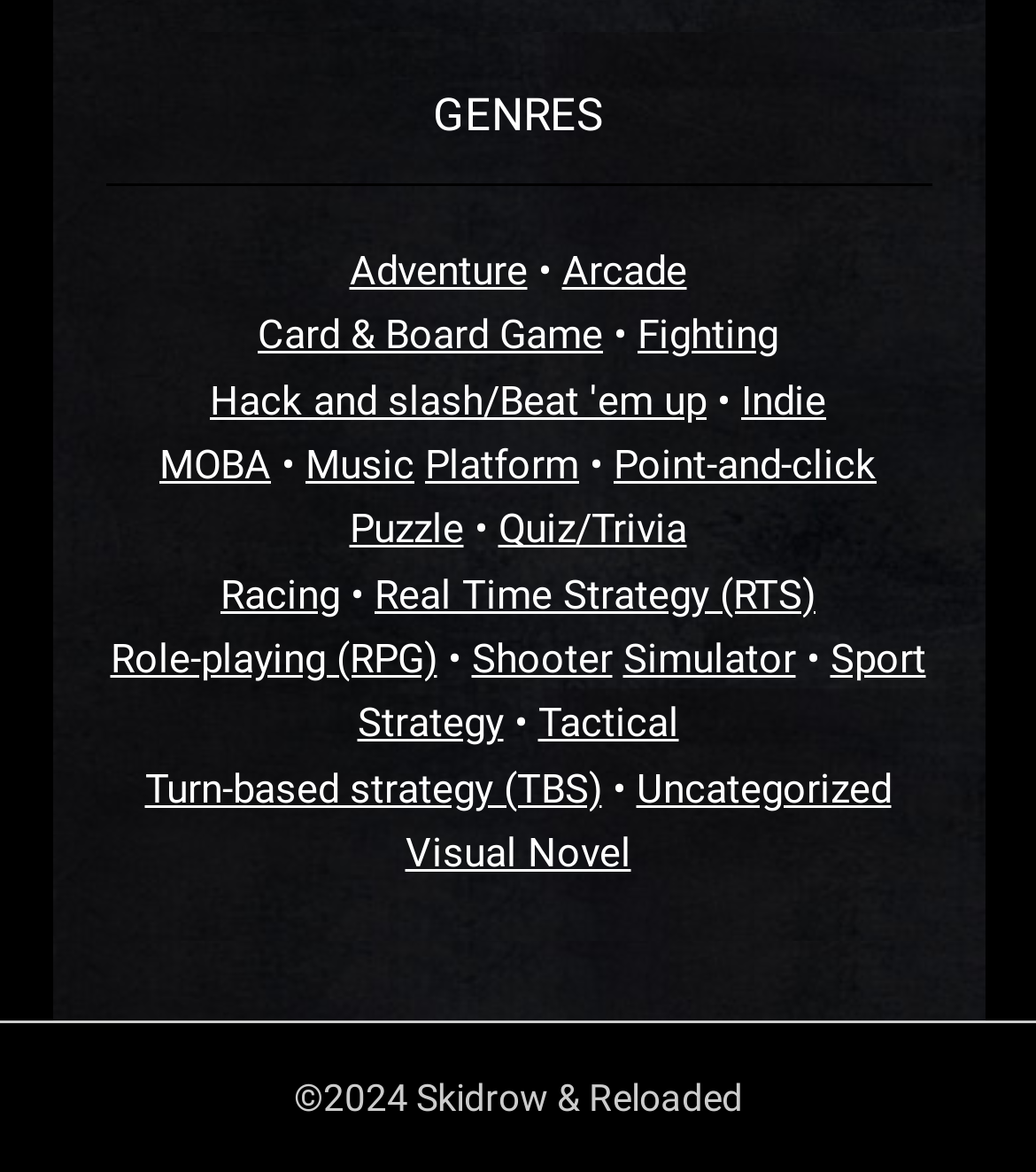Please find the bounding box coordinates of the element that needs to be clicked to perform the following instruction: "View Sport". The bounding box coordinates should be four float numbers between 0 and 1, represented as [left, top, right, bottom].

[0.801, 0.542, 0.894, 0.583]